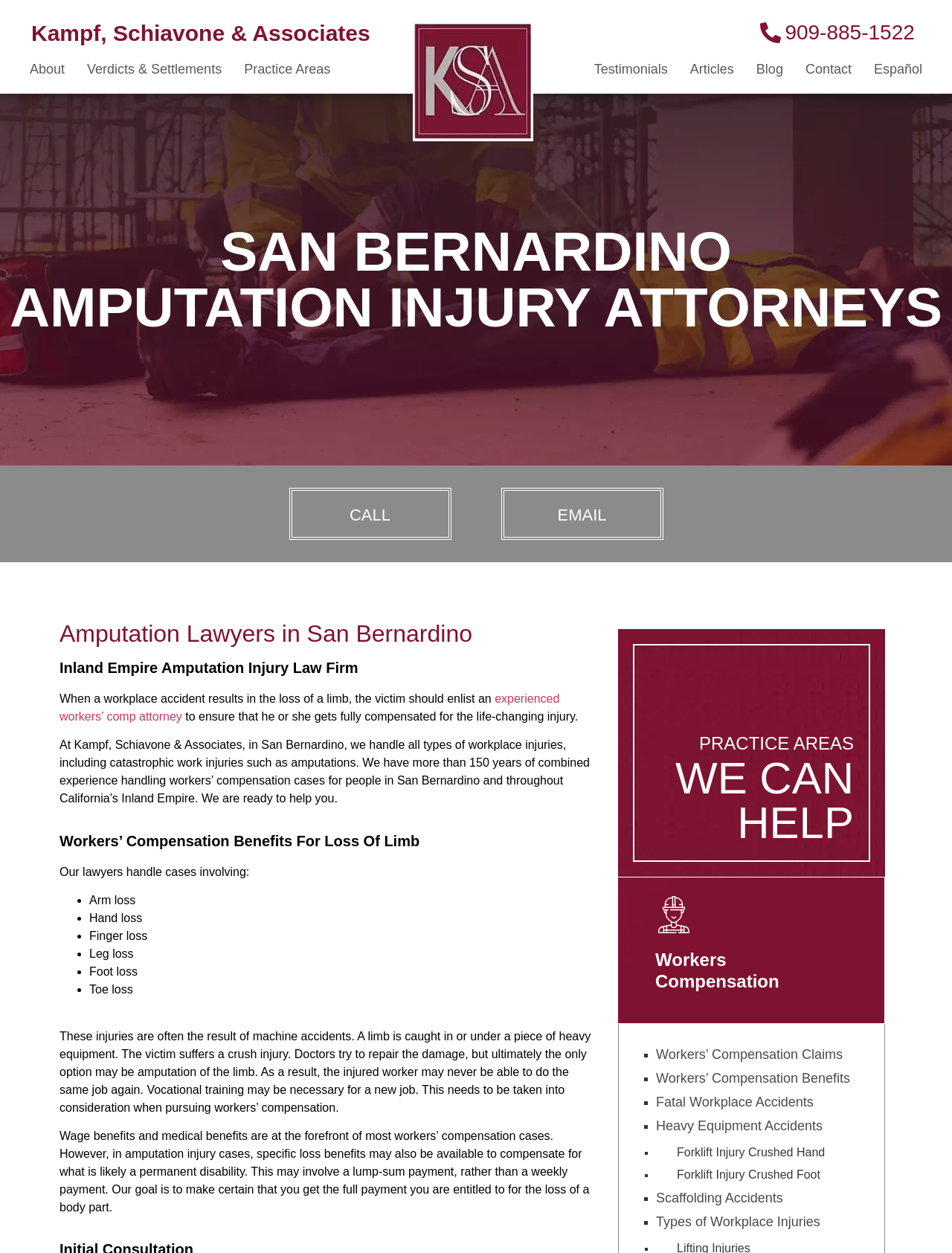Please find and report the bounding box coordinates of the element to click in order to perform the following action: "Learn about workers' compensation benefits". The coordinates should be expressed as four float numbers between 0 and 1, in the format [left, top, right, bottom].

[0.688, 0.758, 0.89, 0.792]